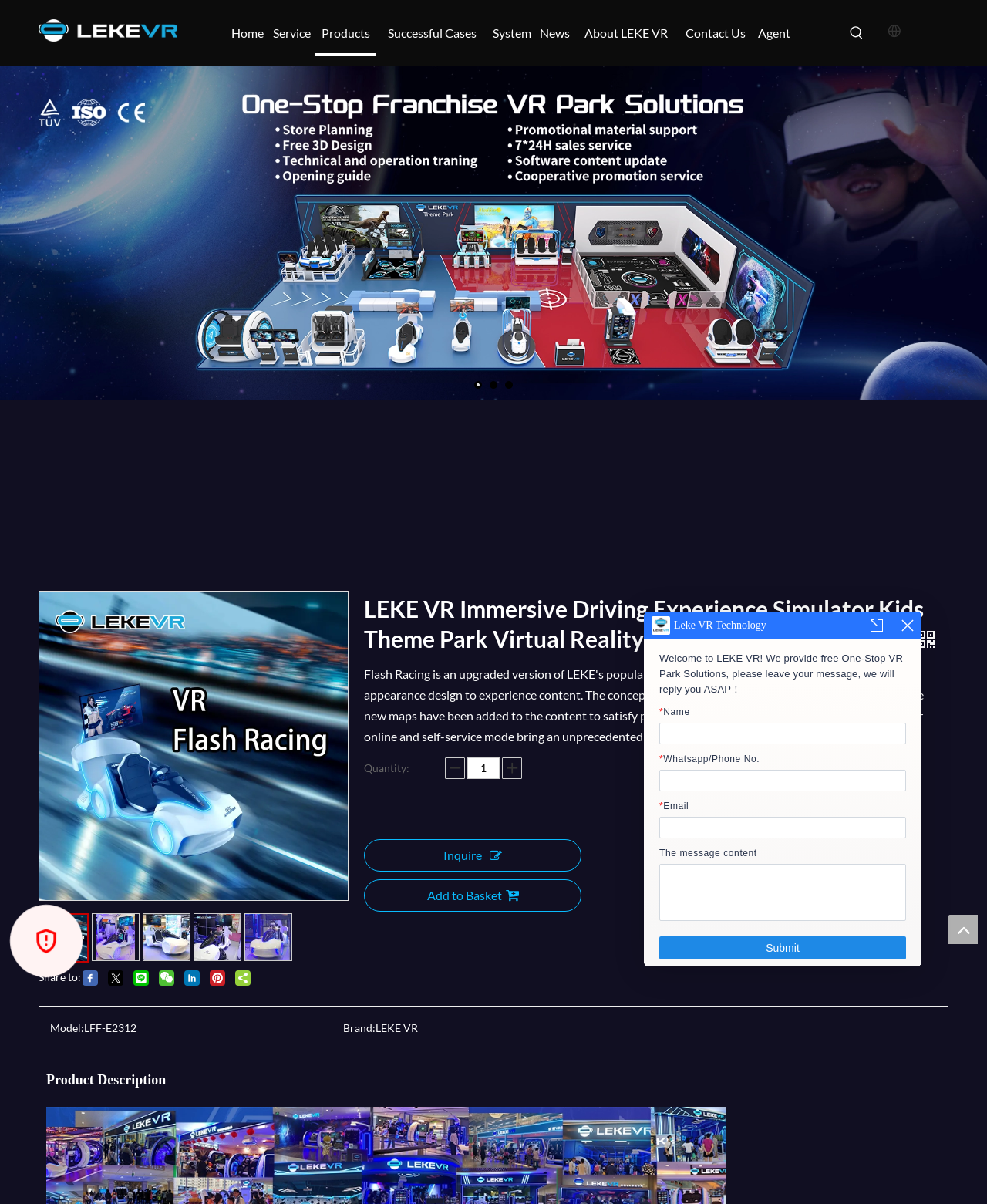Answer the question in a single word or phrase:
What is the quantity of the product?

1